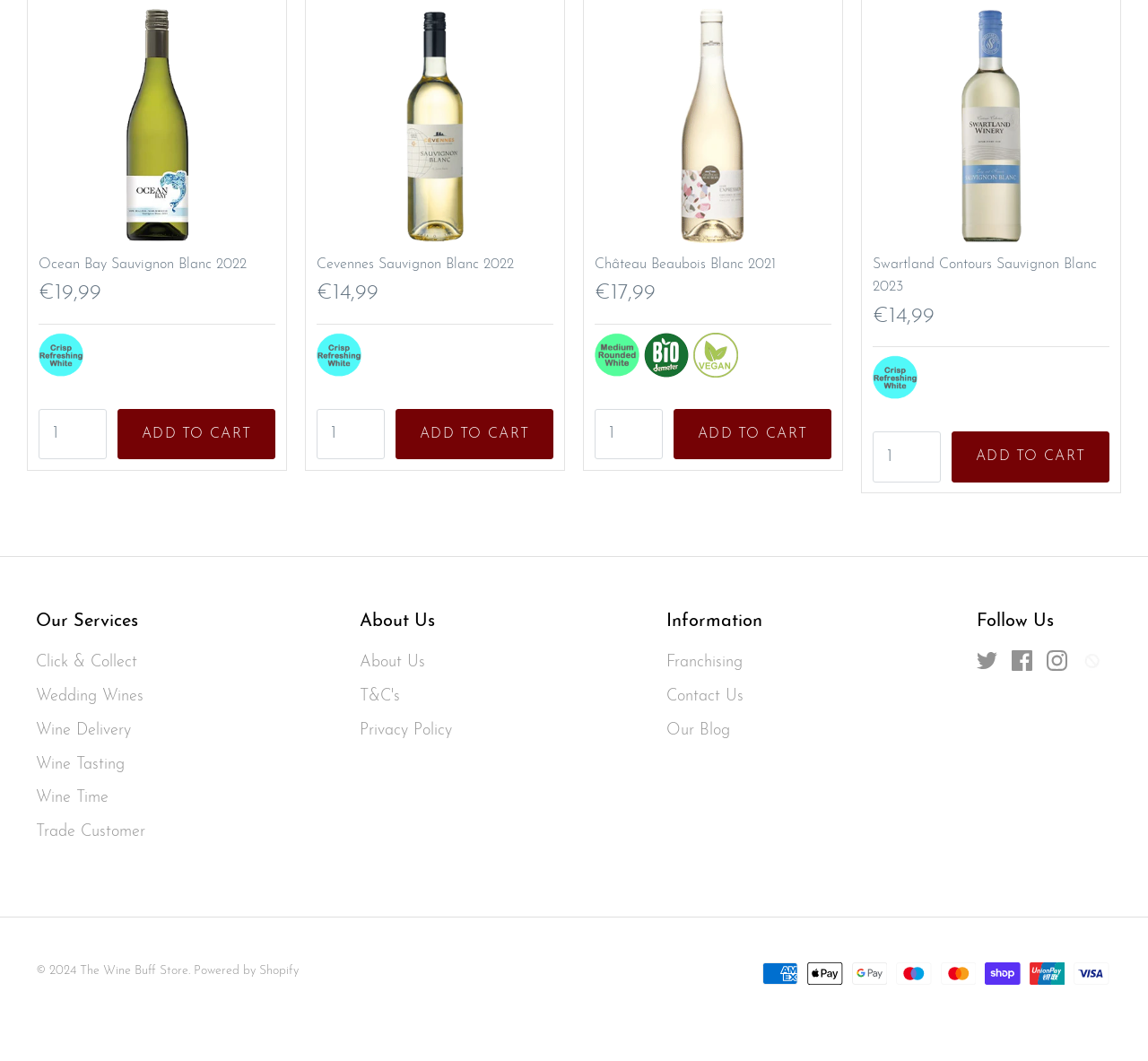What is the price of Ocean Bay Sauvignon Blanc 2022? Refer to the image and provide a one-word or short phrase answer.

€19,99